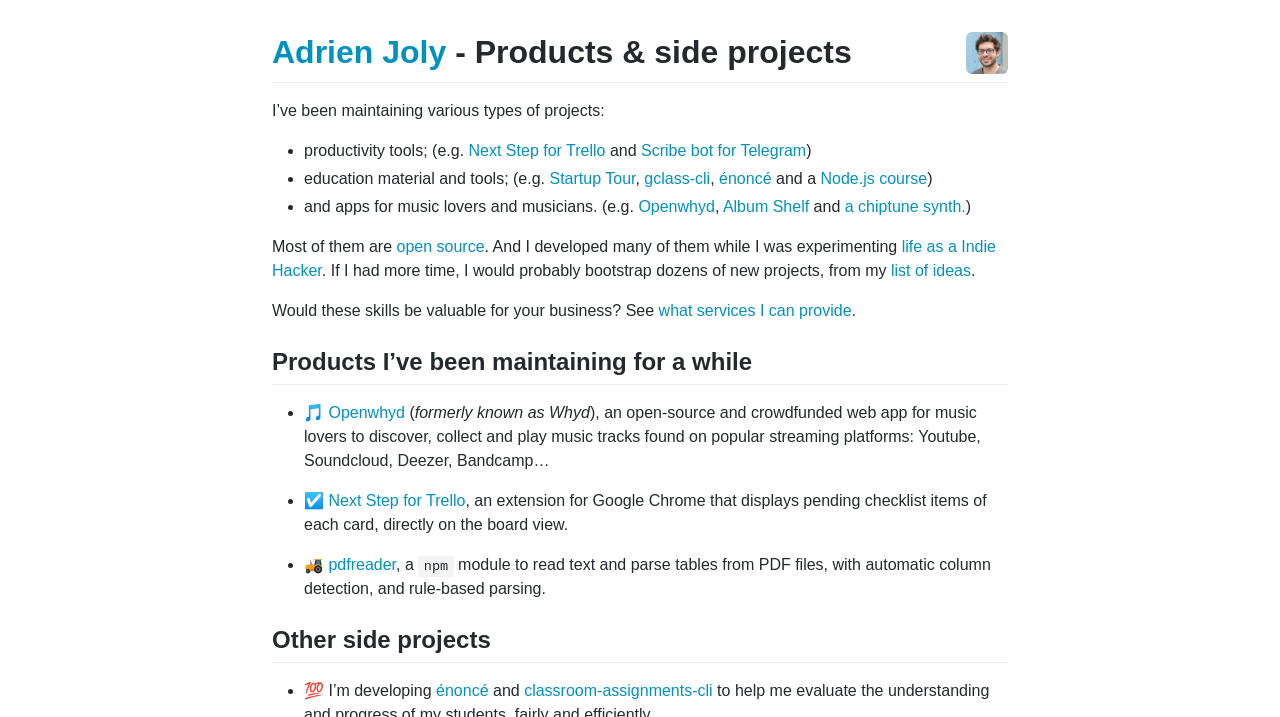Determine the bounding box coordinates for the area that needs to be clicked to fulfill this task: "View the énoncé project details". The coordinates must be given as four float numbers between 0 and 1, i.e., [left, top, right, bottom].

[0.341, 0.952, 0.382, 0.975]